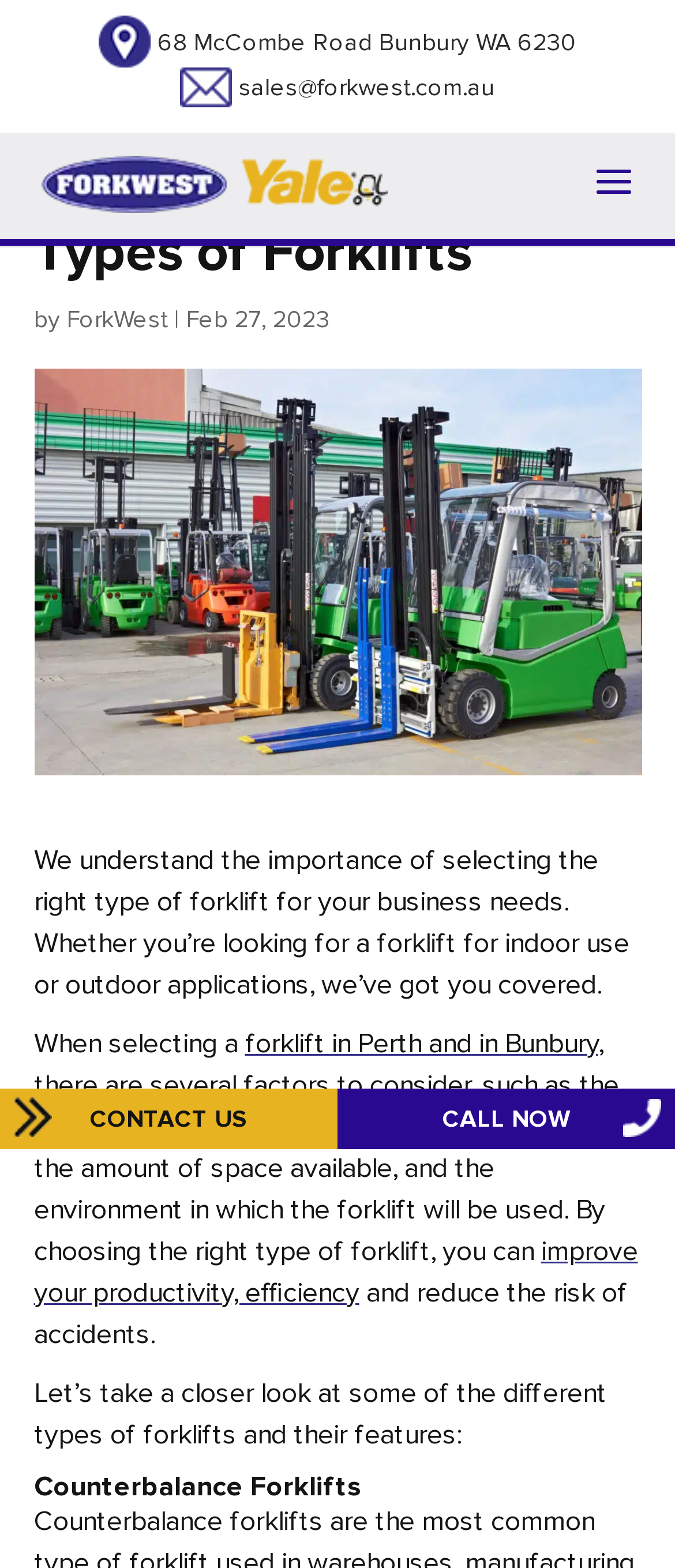Please find the bounding box coordinates of the element's region to be clicked to carry out this instruction: "Contact us".

[0.0, 0.694, 0.5, 0.733]